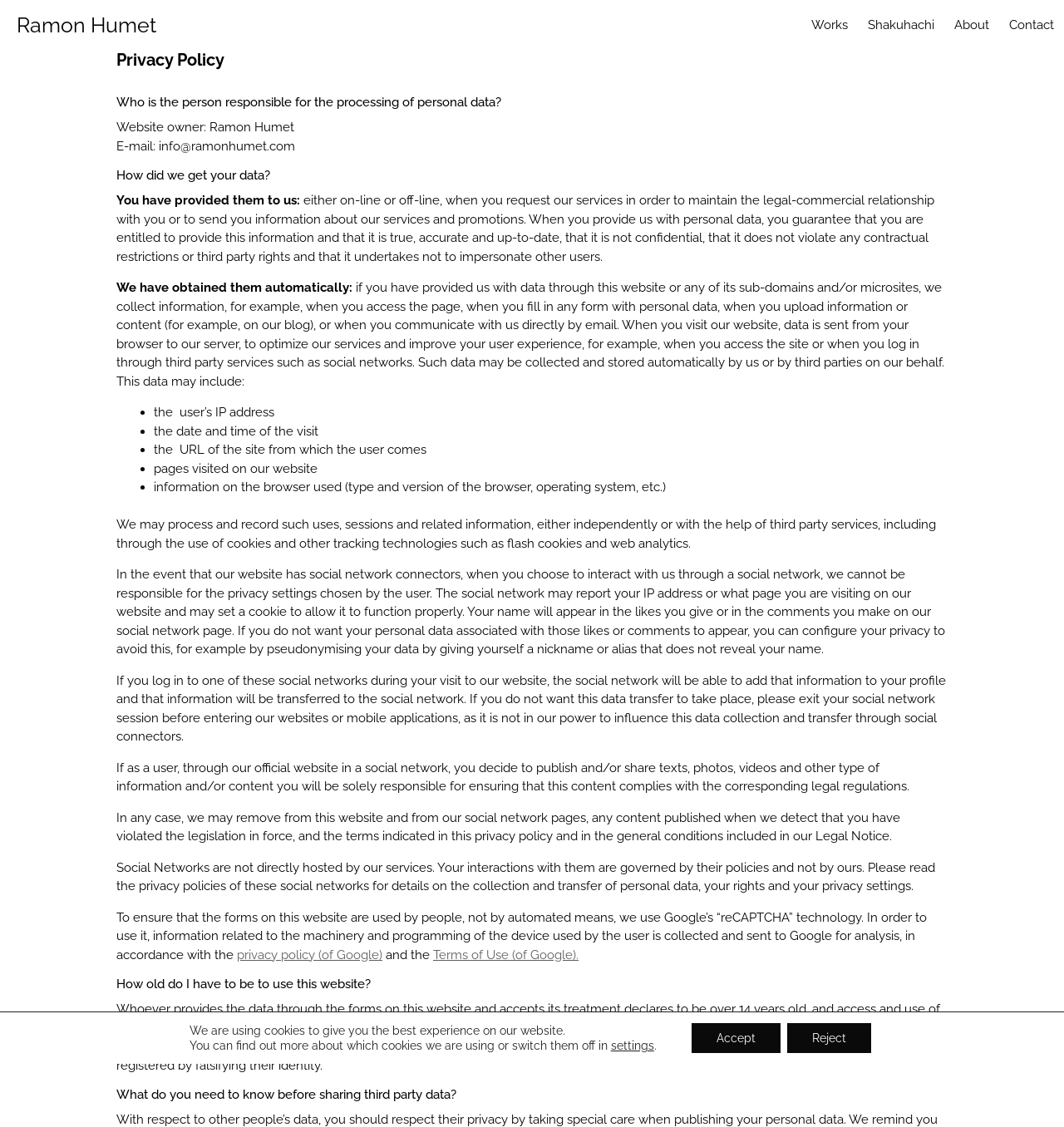Analyze the image and give a detailed response to the question:
What is the name of the website owner?

The website owner's name is mentioned in the static text 'Website owner: Ramon Humet' which is located at the top of the webpage.